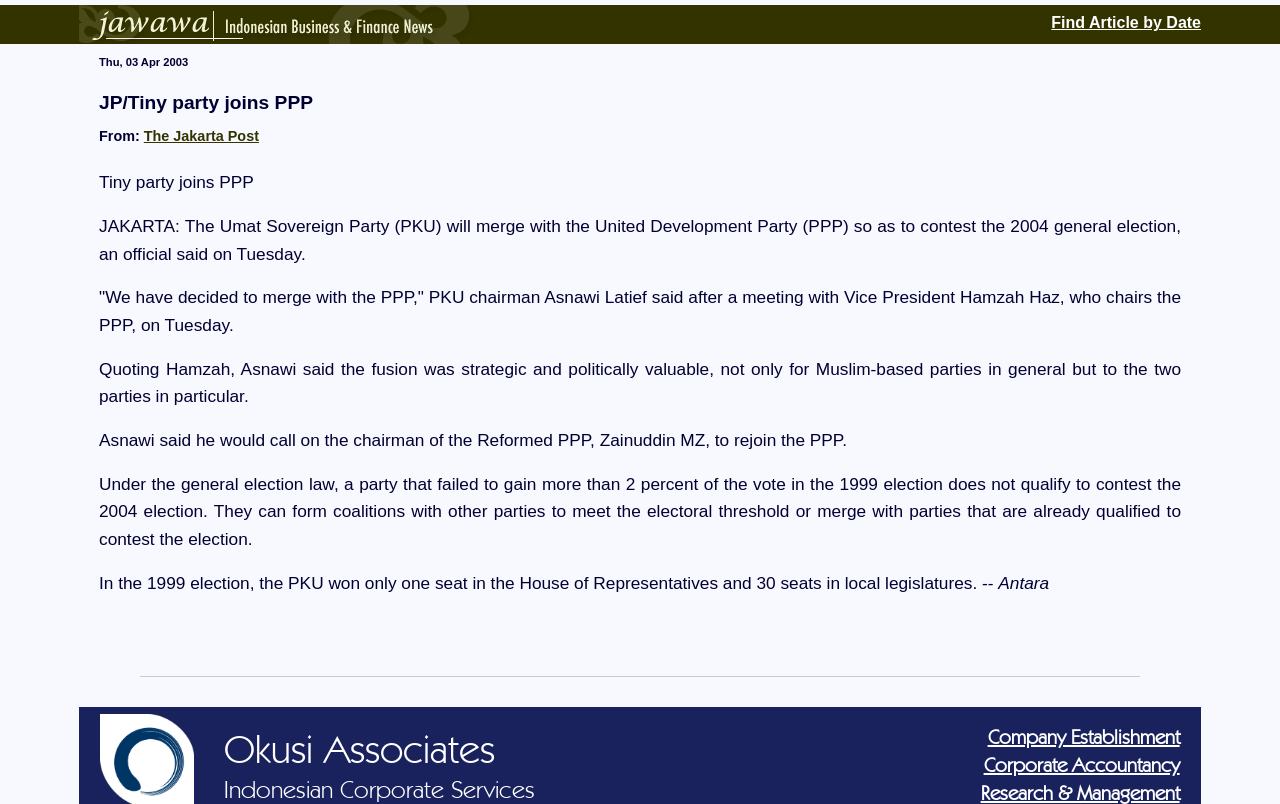Give a complete and precise description of the webpage's appearance.

The webpage appears to be a news article page. At the top, there are two links, one on the left and one on the right, with the left link being empty and the right link labeled "Find Article by Date". Below these links, there is a date "Thu, 03 Apr 2003" displayed. 

The main article is headed by a title "JP/Tiny party joins PPP" which spans almost the entire width of the page. The article itself is divided into several paragraphs, with the first paragraph stating that the Umat Sovereign Party (PKU) will merge with the United Development Party (PPP) to contest the 2004 general election. 

The following paragraphs provide more details about the merger, including quotes from PKU chairman Asnawi Latief and Vice President Hamzah Haz. The article also explains the reason behind the merger, citing the general election law that requires a party to gain more than 2 percent of the vote in the previous election to qualify for the next election.

At the bottom of the page, there is a horizontal separator, followed by two links, "Company Establishment" and "Corporate Accountancy", which are positioned side by side.